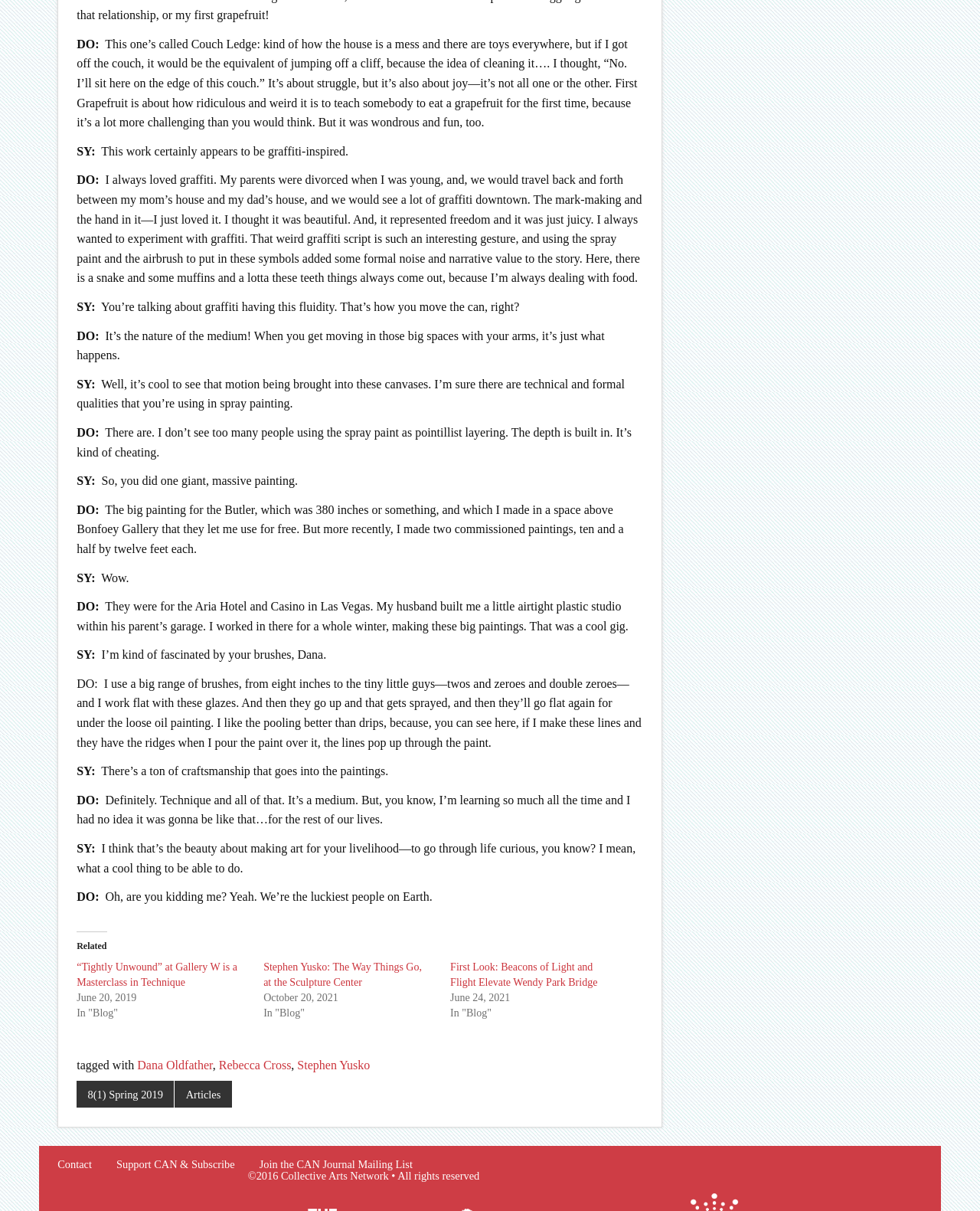Please reply to the following question with a single word or a short phrase:
Where did the artist work on the commissioned paintings?

Airtight plastic studio in her husband's parent's garage